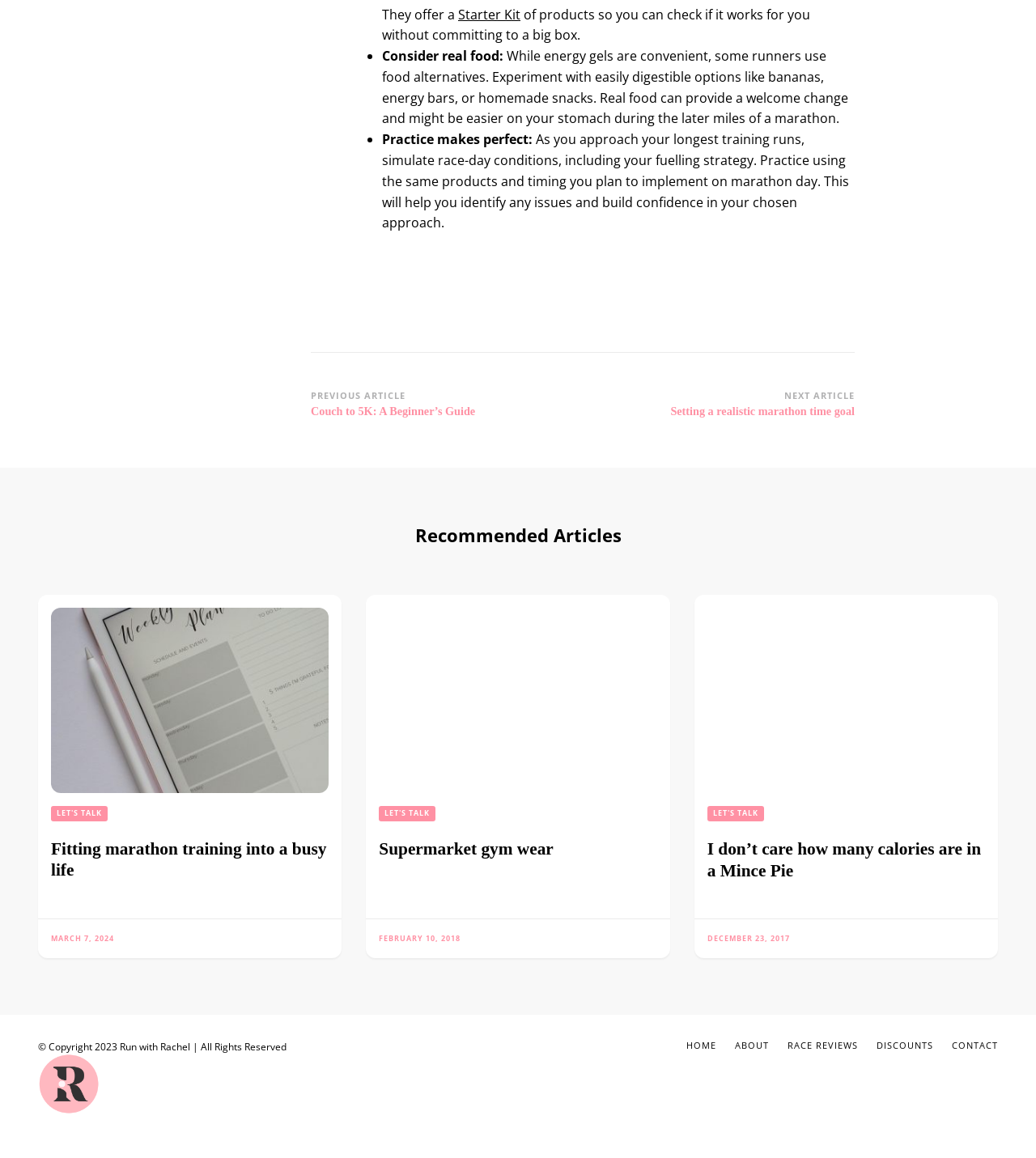What is the purpose of the 'Starter Kit'?
Using the image, provide a detailed and thorough answer to the question.

The text on the webpage mentions a 'Starter Kit' and explains that it allows users to try out products without committing to a large purchase, implying that it's a way to test out products before making a bigger investment.